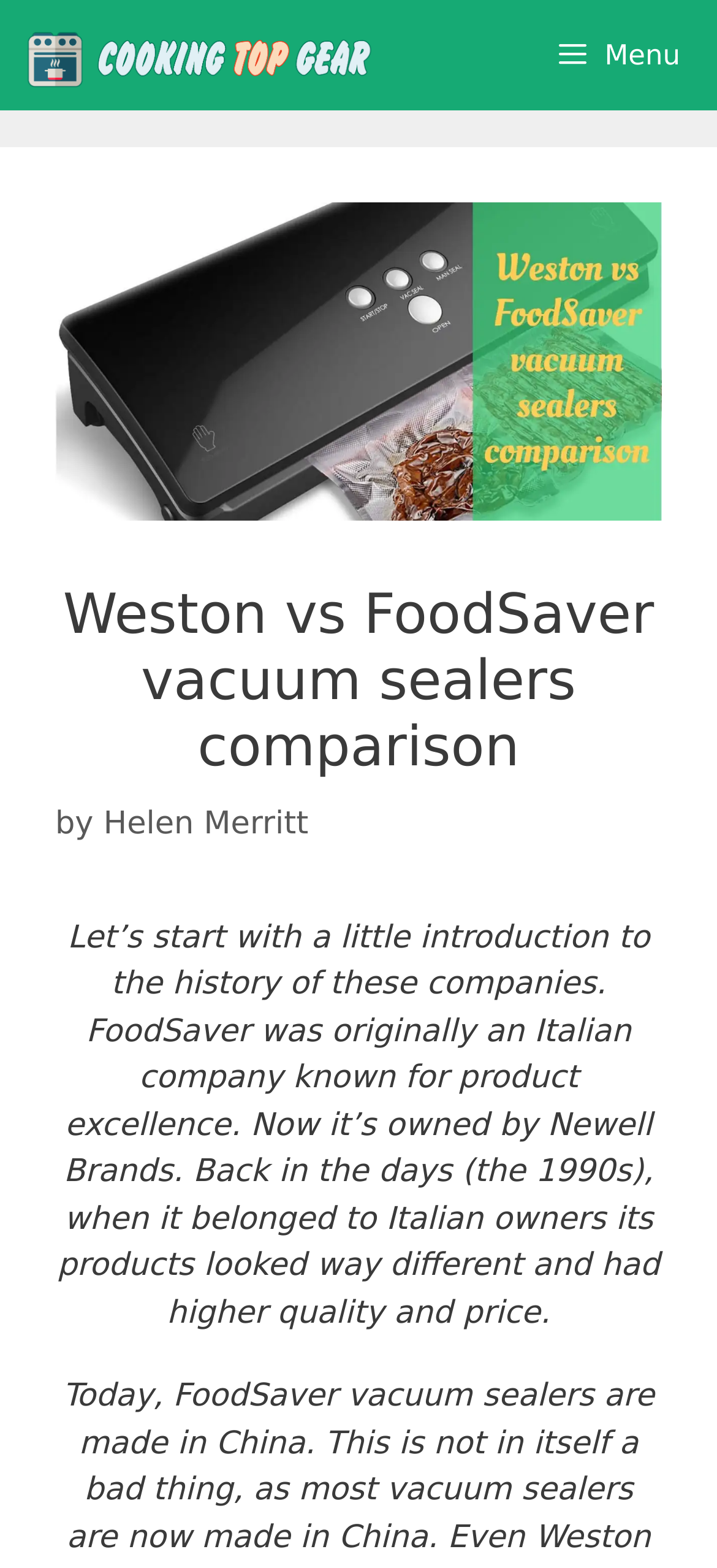Offer a detailed explanation of the webpage layout and contents.

The webpage is a comparison review of Weston and FoodSaver vacuum sealers. At the top, there is a primary navigation bar that spans the entire width of the page, containing a logo image of "Cooking Top Gear" on the left and a menu button on the right. Below the navigation bar, there is a header section that takes up about half of the page's height. Within the header, there is a main heading that reads "Weston vs FoodSaver vacuum sealers comparison" and a subheading that indicates the article is written by "Helen Merritt". 

Below the header, there is a large block of text that serves as an introduction to the history of FoodSaver, an Italian company known for product excellence, now owned by Newell Brands. The text describes how the company's products looked different and had higher quality and price in the 1990s when it belonged to Italian owners.